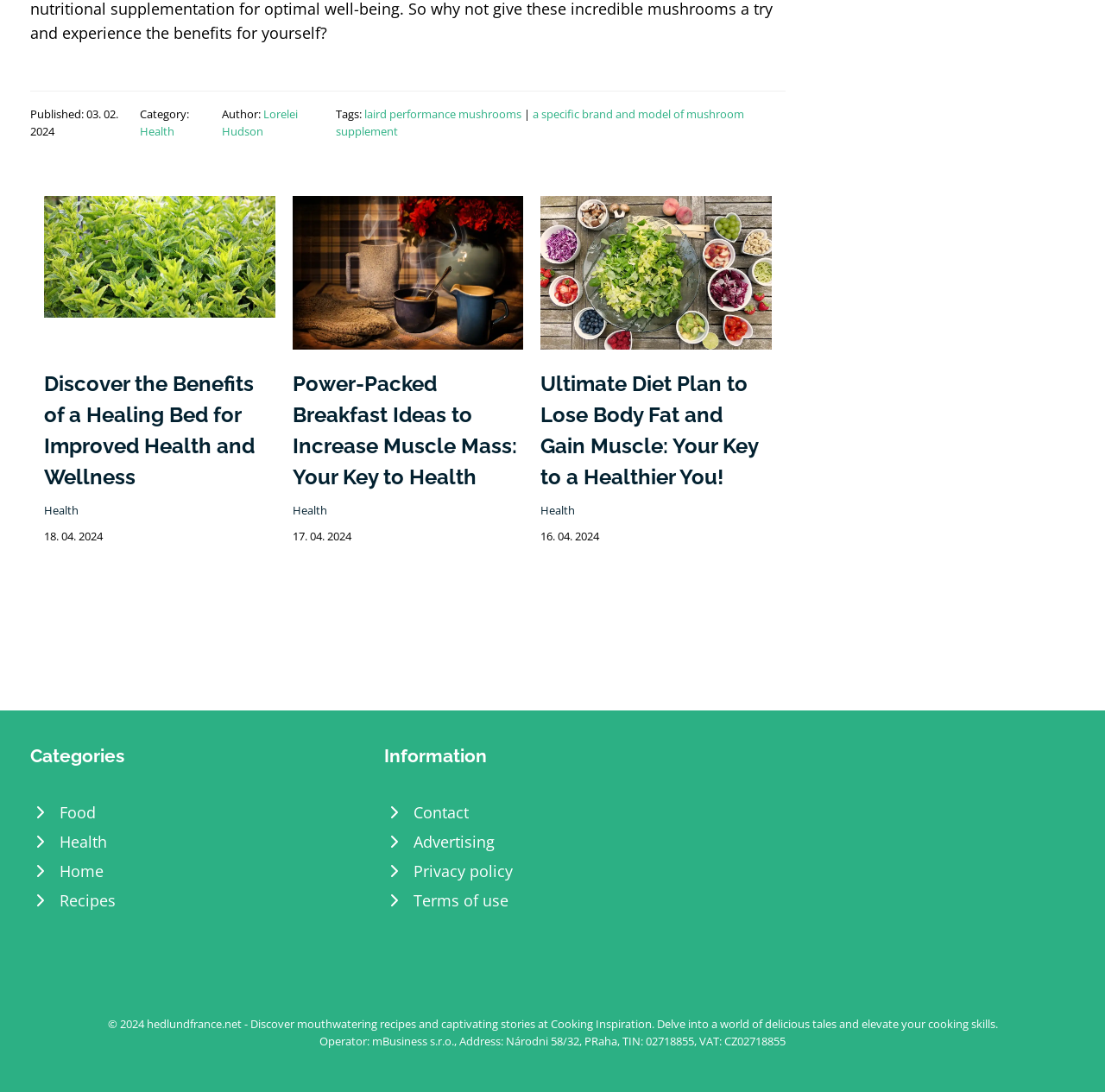Show the bounding box coordinates of the region that should be clicked to follow the instruction: "Visit the 'Food' category."

[0.027, 0.73, 0.332, 0.757]